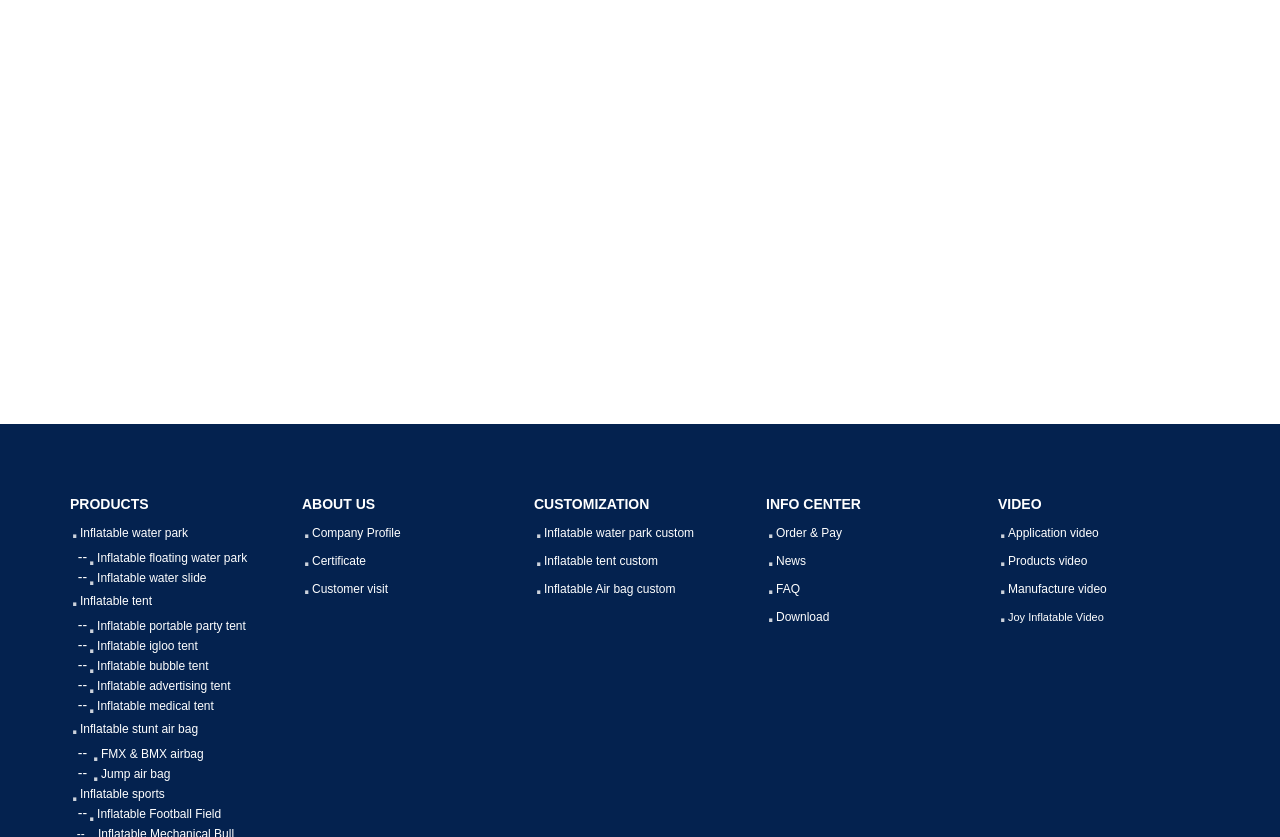Extract the bounding box coordinates for the UI element described by the text: "Free Copywriting Course". The coordinates should be in the form of [left, top, right, bottom] with values between 0 and 1.

None